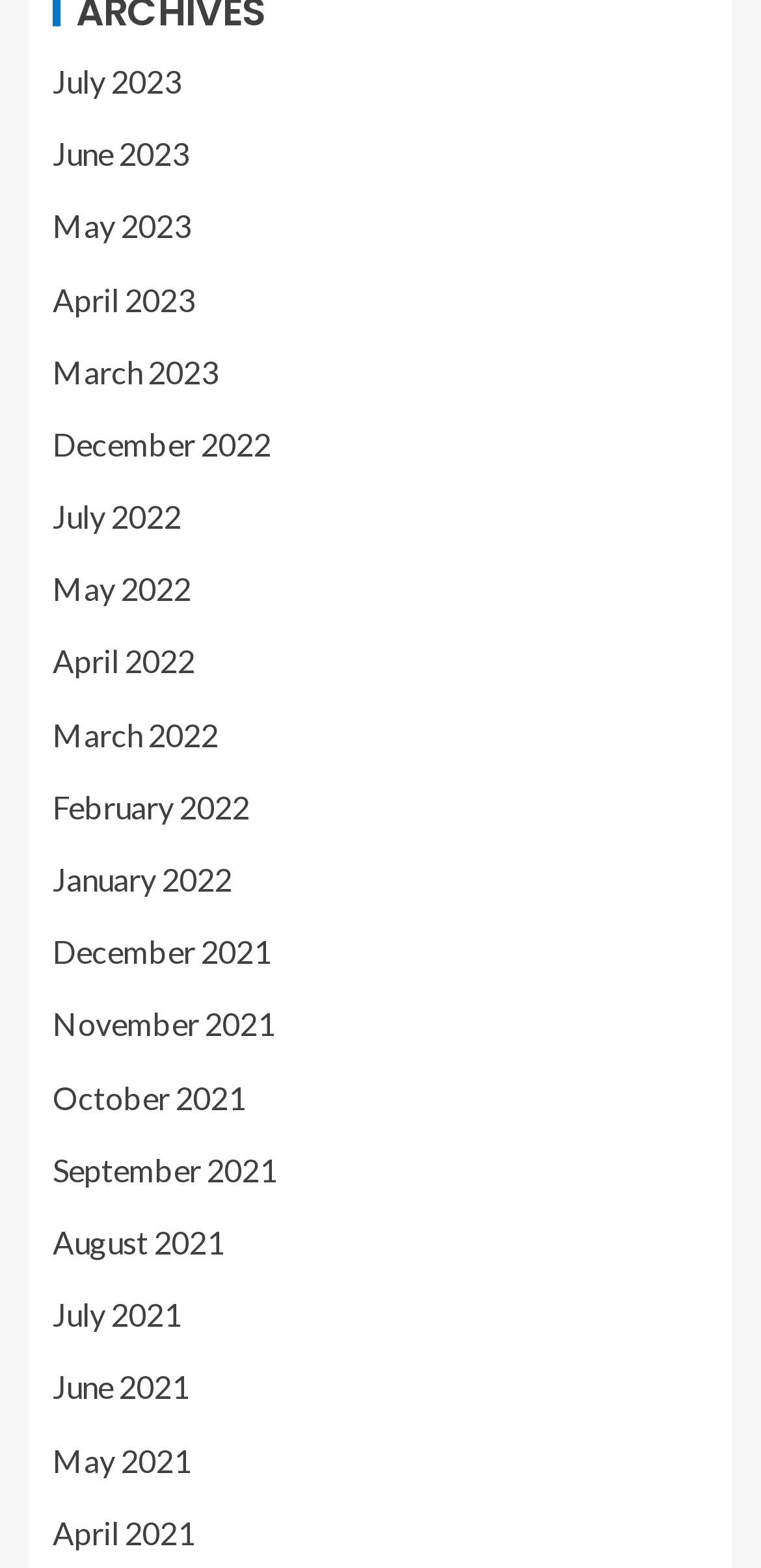Identify the bounding box for the UI element described as: "March 2022". The coordinates should be four float numbers between 0 and 1, i.e., [left, top, right, bottom].

[0.069, 0.456, 0.287, 0.48]